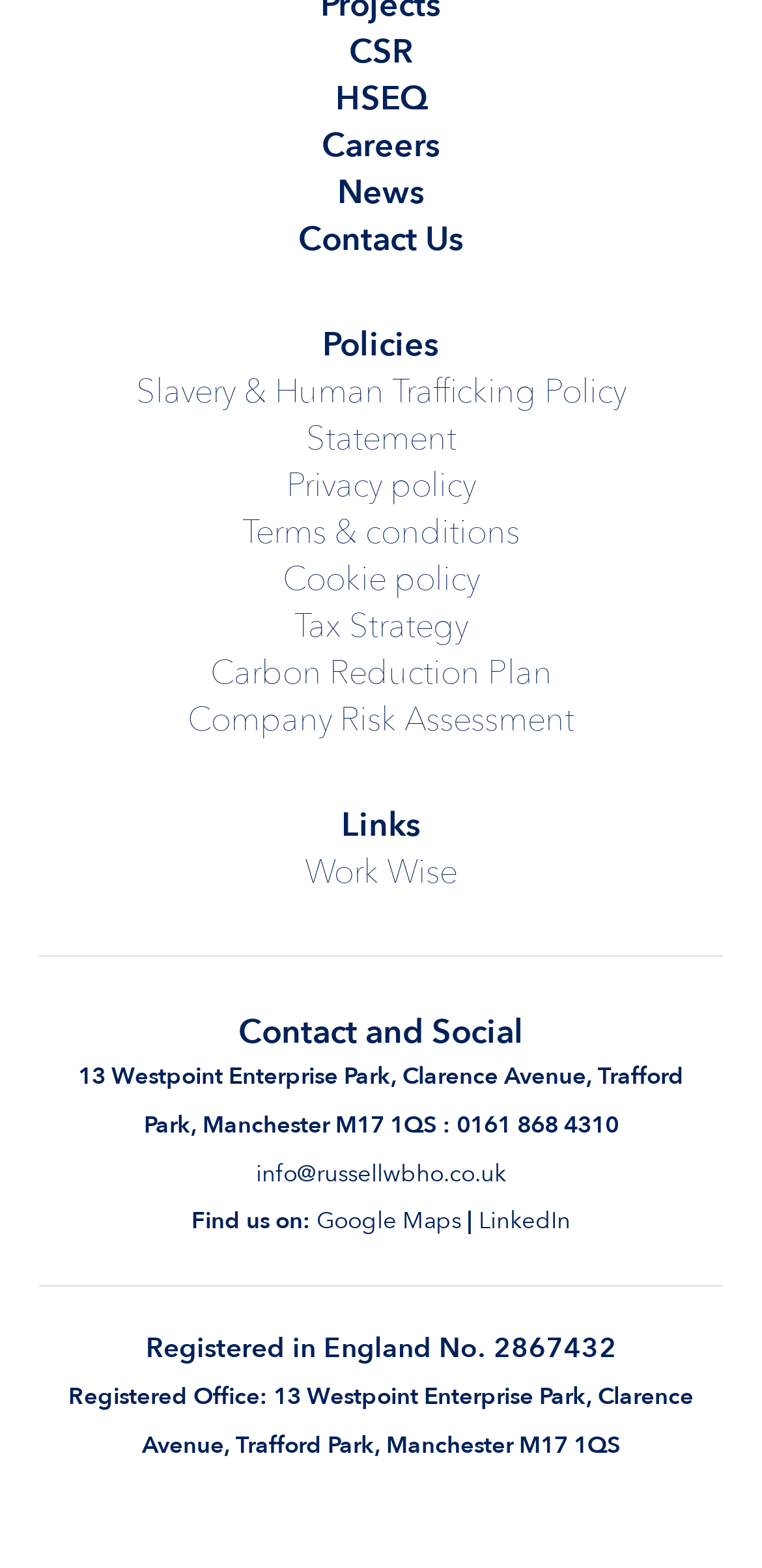Identify the bounding box coordinates for the region to click in order to carry out this instruction: "Click CSR". Provide the coordinates using four float numbers between 0 and 1, formatted as [left, top, right, bottom].

[0.458, 0.018, 0.542, 0.047]